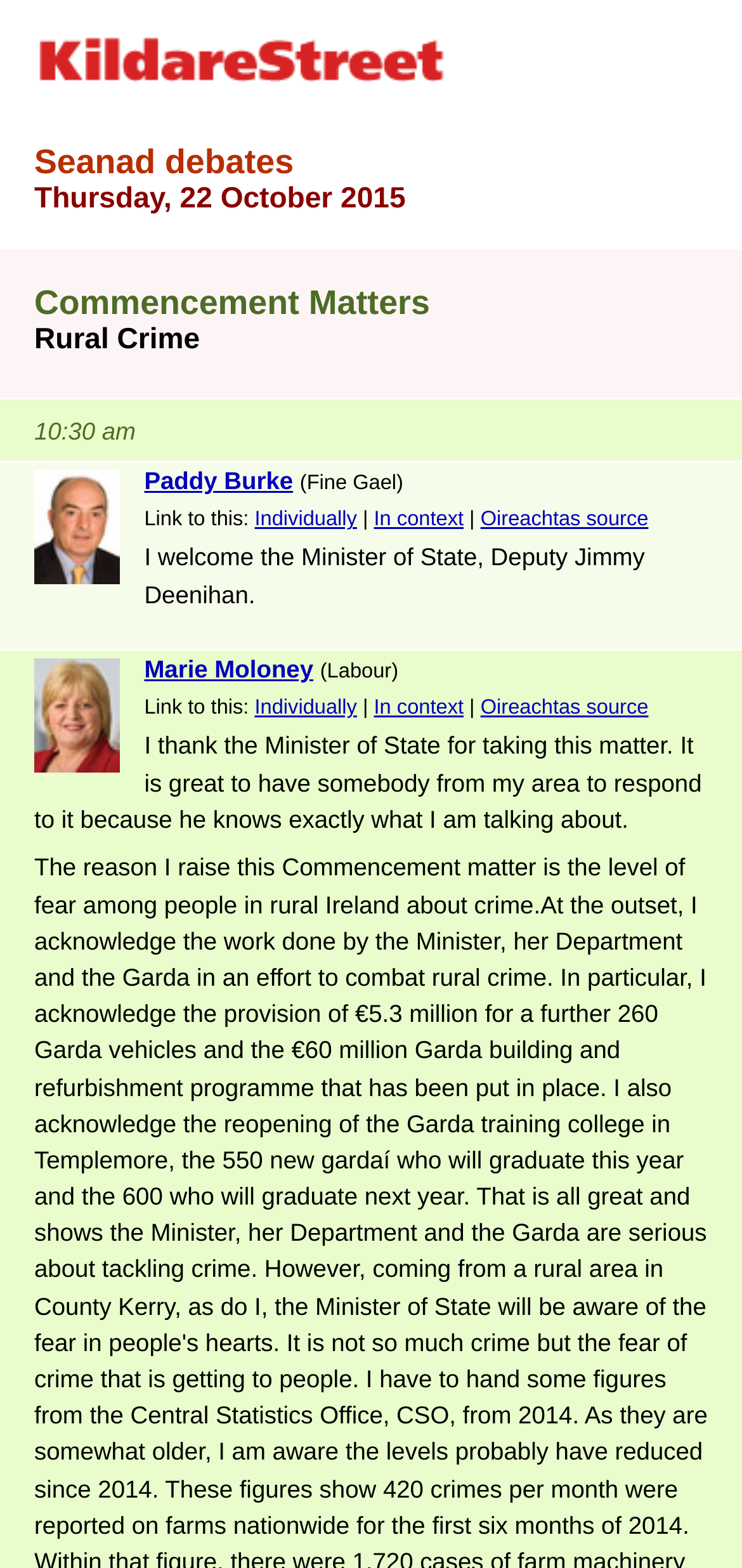Identify the bounding box coordinates of the region that should be clicked to execute the following instruction: "View user's scratchpad".

None